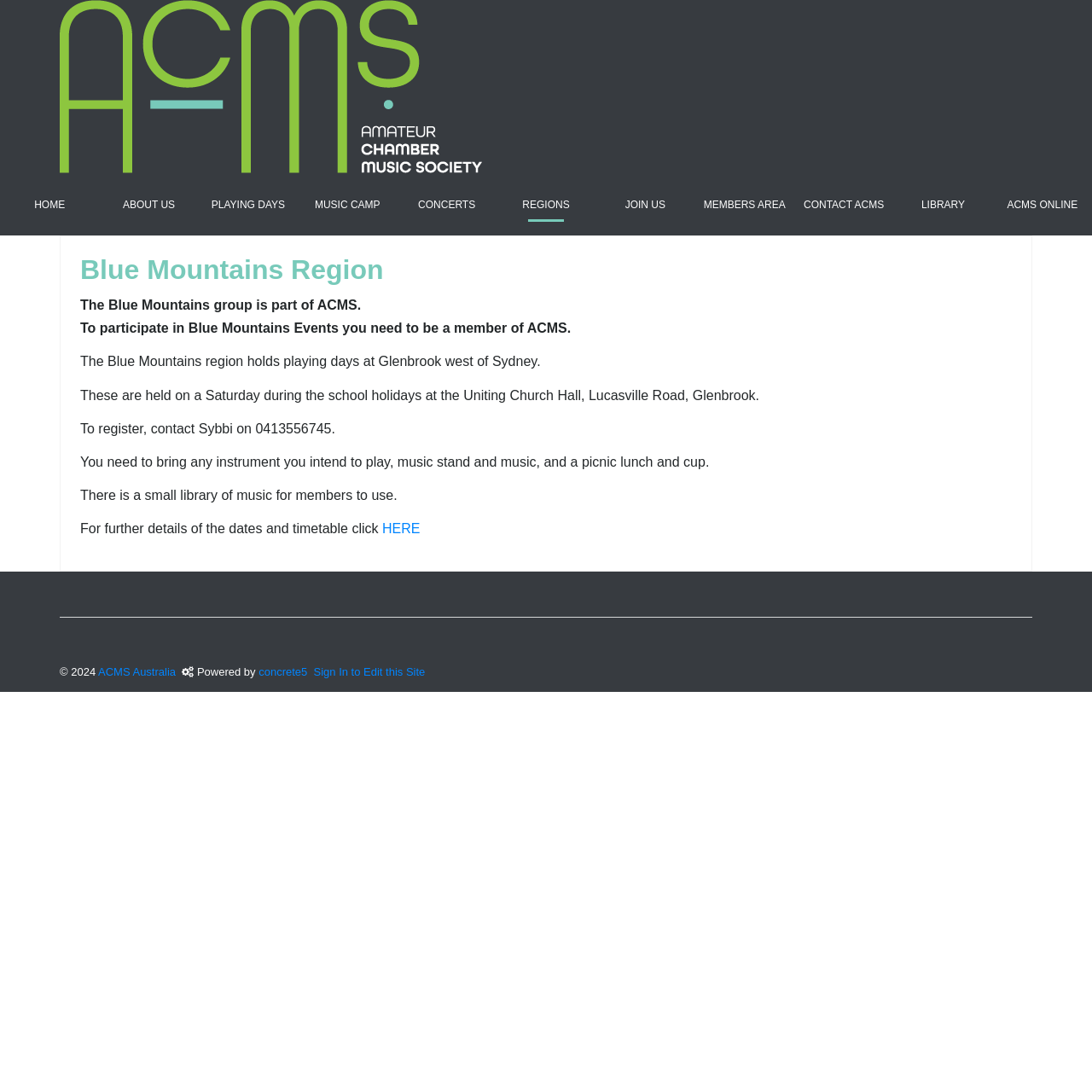Explain the features and main sections of the webpage comprehensively.

The webpage is about the Blue Mountains region of ACMS Australia. At the top, there is a navigation menu with 11 links, including "HOME", "ABOUT US", "PLAYING DAYS", "MUSIC CAMP", "CONCERTS", "REGIONS", "JOIN US", "MEMBERS AREA", "CONTACT ACMS", "LIBRARY", and "ACMS ONLINE". 

Below the navigation menu, there is a main section with a heading "Blue Mountains Region". This section contains several paragraphs of text describing the Blue Mountains group, including its membership requirements, playing days, and location. The text also mentions the need to bring instruments, music stands, and a picnic lunch to the playing days, and that there is a small library of music for members to use.

At the bottom of the page, there is a horizontal separator line, followed by a copyright notice "© 2024" and a link to "ACMS Australia". Next to the copyright notice, there is a text "Powered by" and a link to "concrete5". Finally, there is a link to "Sign In to Edit this Site" at the bottom right corner of the page.